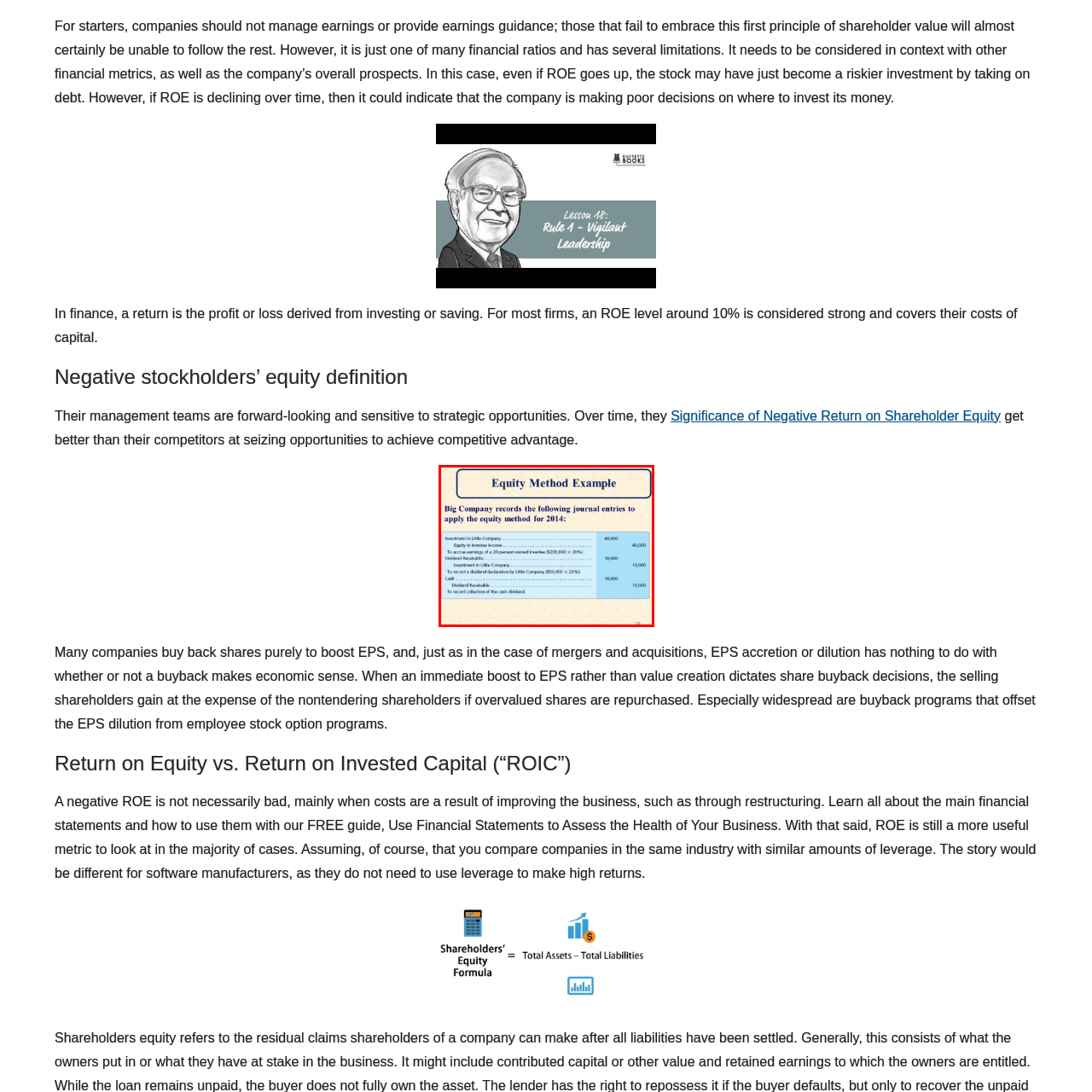Give a detailed account of the picture within the red bounded area.

The image titled "Equity Method Example" showcases a financial illustration used by Big Company to document journal entries in accordance with the equity method for the year 2014. It outlines several key transactions related to an investment in Little Company, including:

1. **Investment in Little Company**: Reflecting the expenditure of $40,000 to acquire equity.
2. **Equity in Investee Income**: Indicating the accrual of earnings amounting to $8,000, calculated from a 20% ownership stake in a $40,000 investment (based on an assumed $200,000 net income).
3. **Dividend Receipt**: Documenting the declaration of a $10,000 dividend from Little Company, which reflects a 20% share of the declared dividends.

The structured format highlights each journal entry and its respective financial implications, providing a clear example of accounting practices under the equity method.